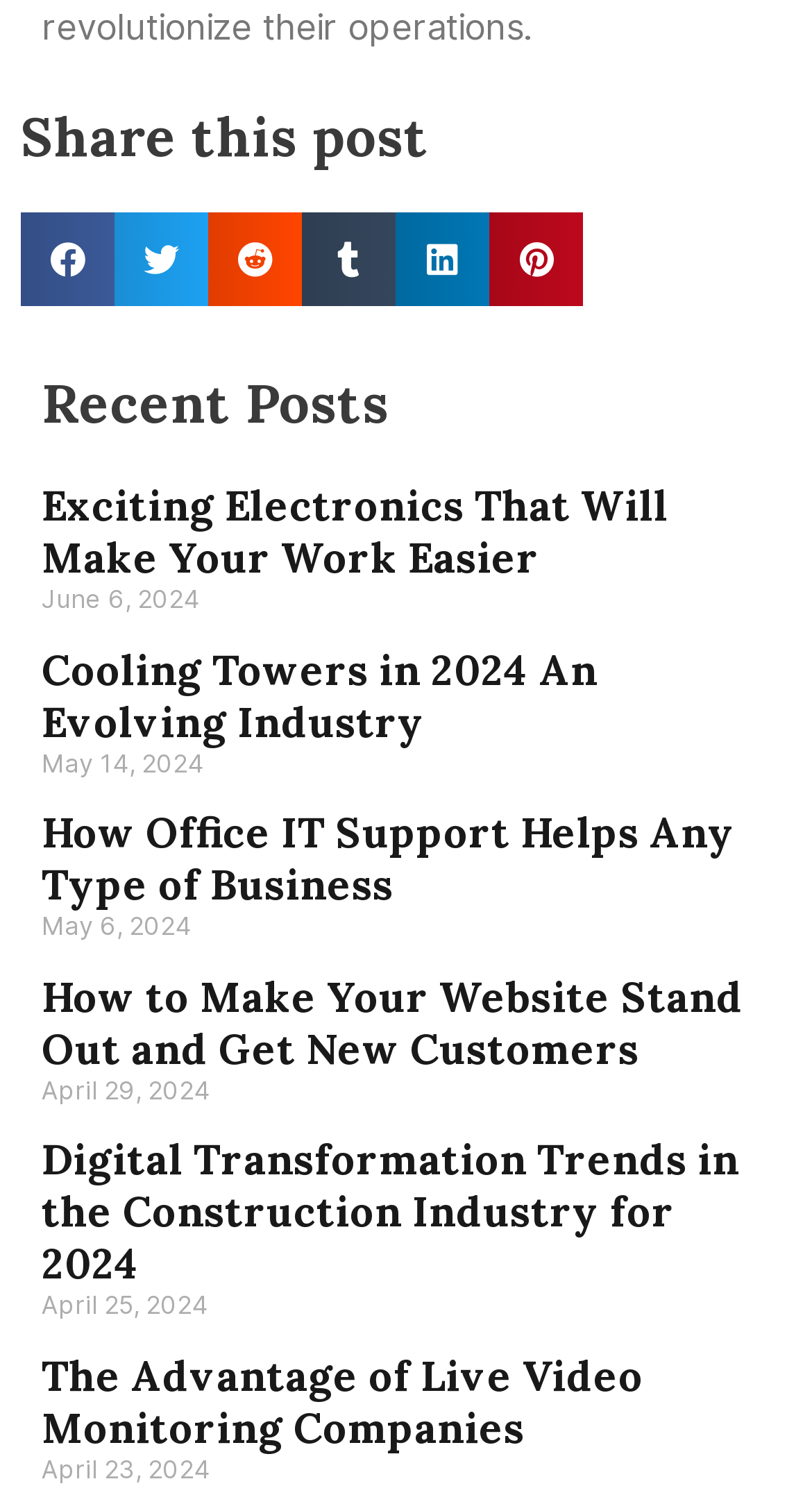Can you pinpoint the bounding box coordinates for the clickable element required for this instruction: "Search for something"? The coordinates should be four float numbers between 0 and 1, i.e., [left, top, right, bottom].

None